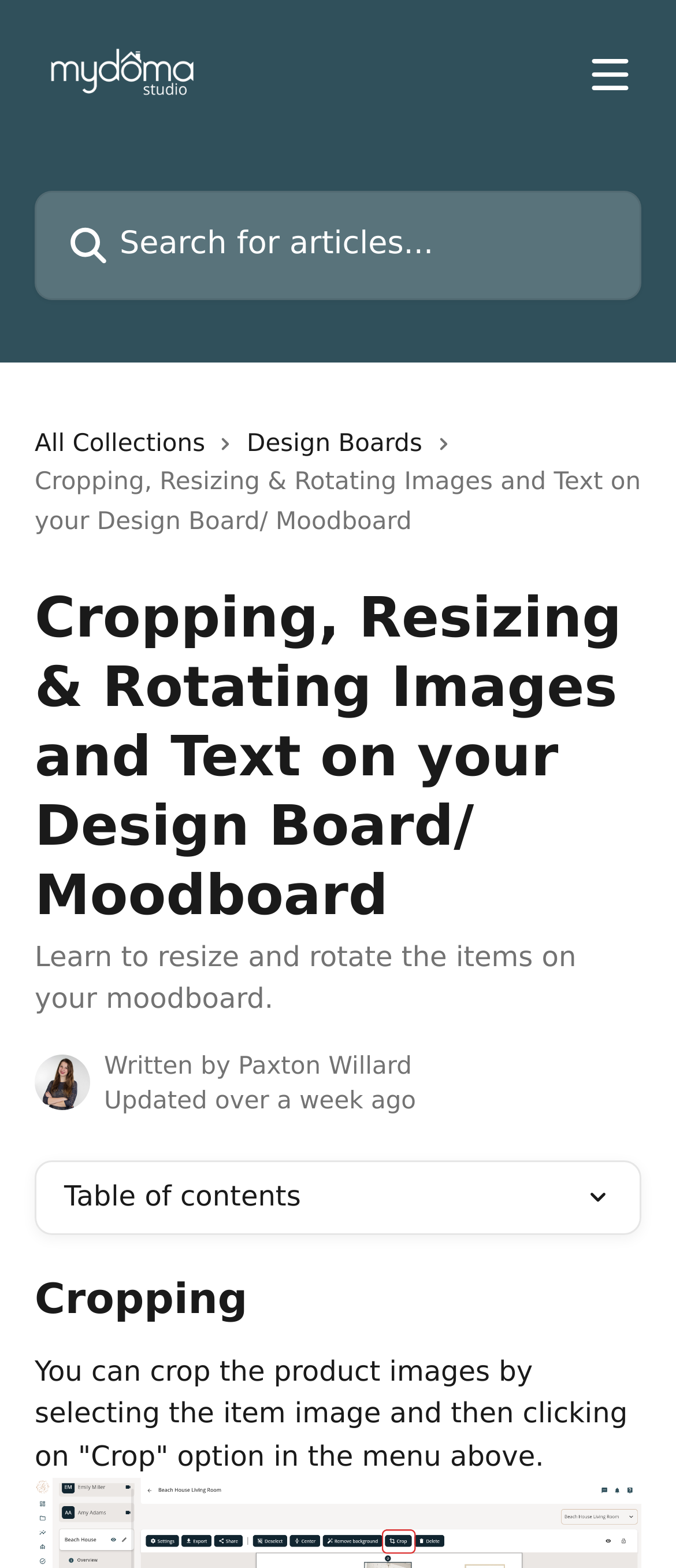With reference to the image, please provide a detailed answer to the following question: What is the function of the 'Crop' option?

I found the answer by reading the text in the content section of the webpage, which explains that the 'Crop' option is used to crop product images.